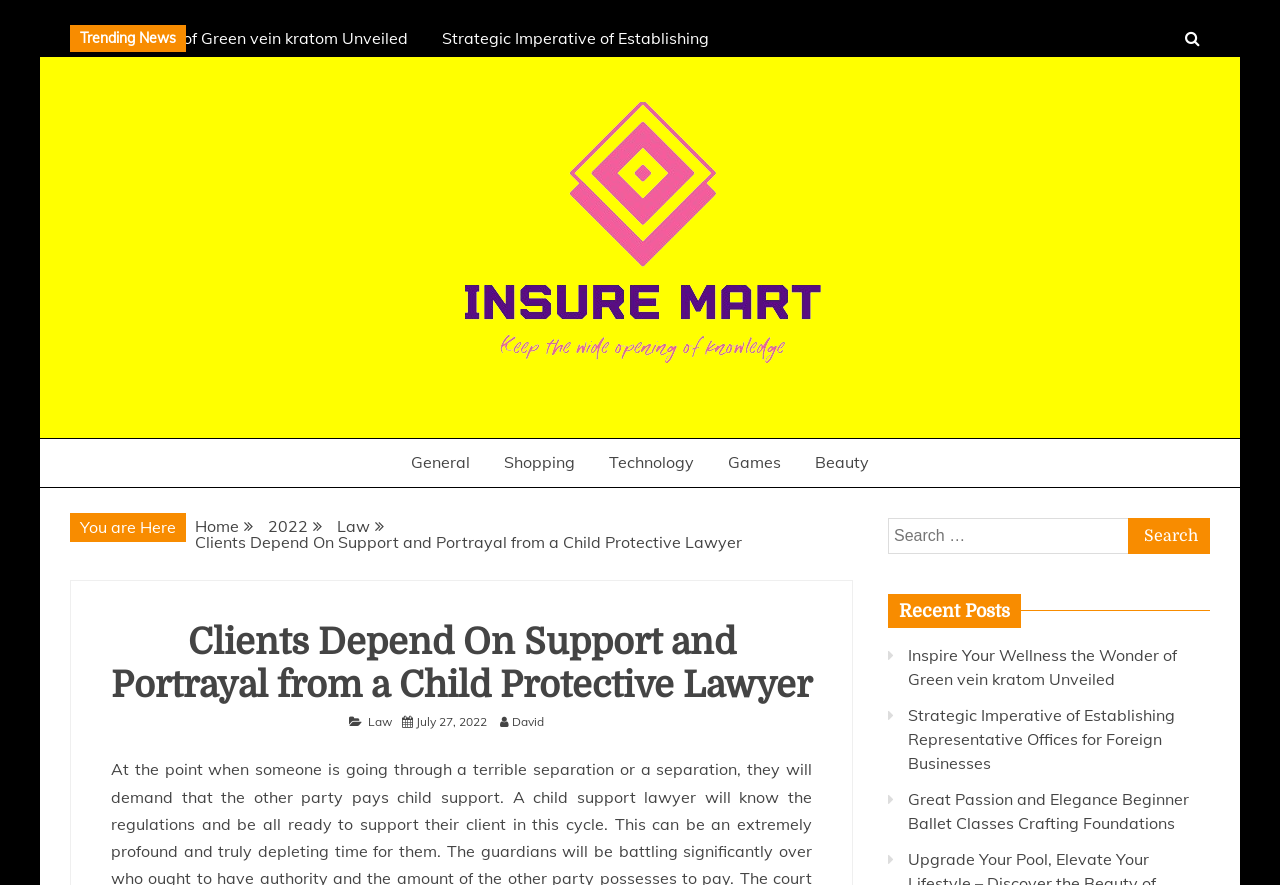Pinpoint the bounding box coordinates of the element to be clicked to execute the instruction: "Click on the ABOUT link".

None